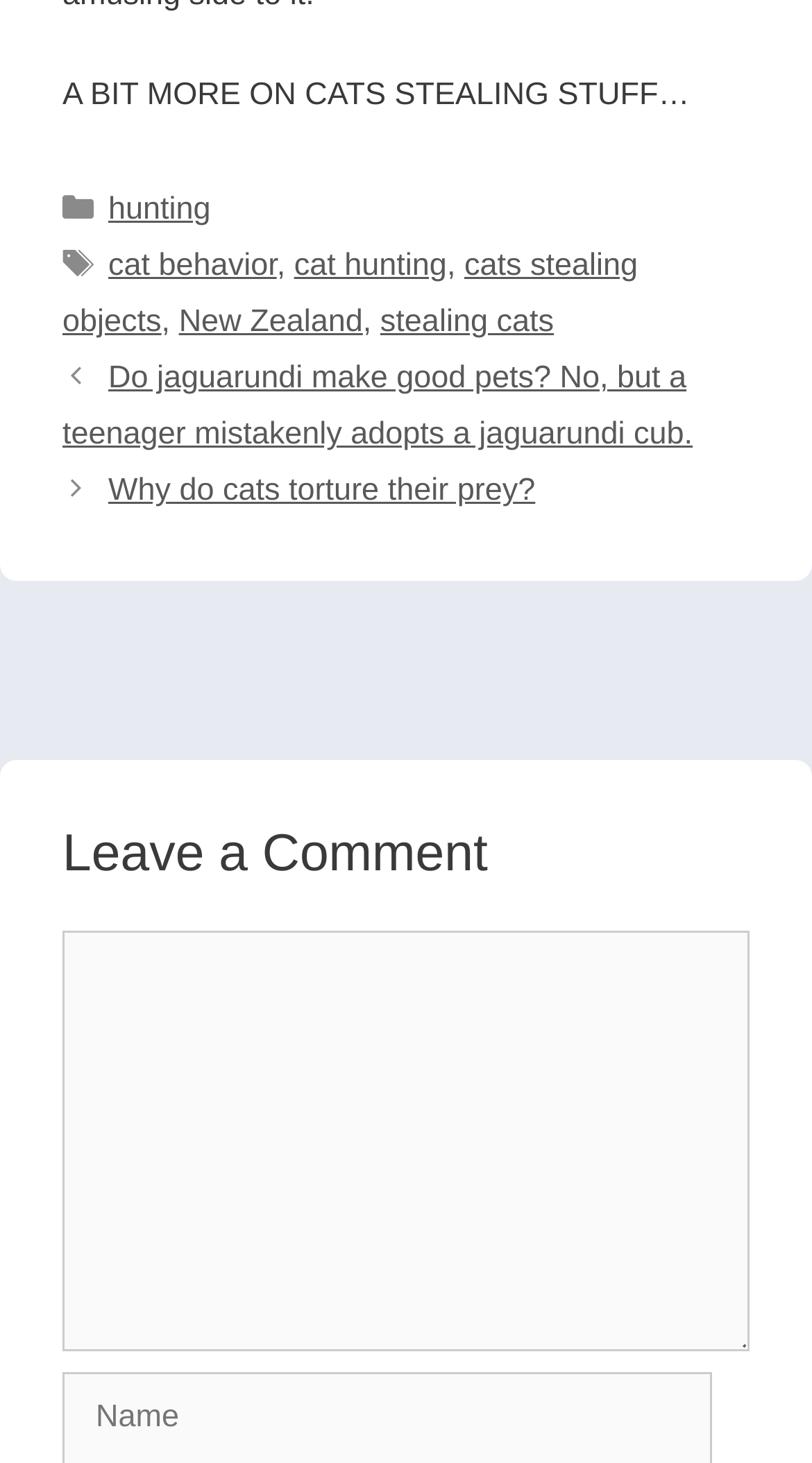Locate the bounding box coordinates of the element to click to perform the following action: 'Enter a comment in the 'Comment' textbox'. The coordinates should be given as four float values between 0 and 1, in the form of [left, top, right, bottom].

[0.077, 0.637, 0.923, 0.924]